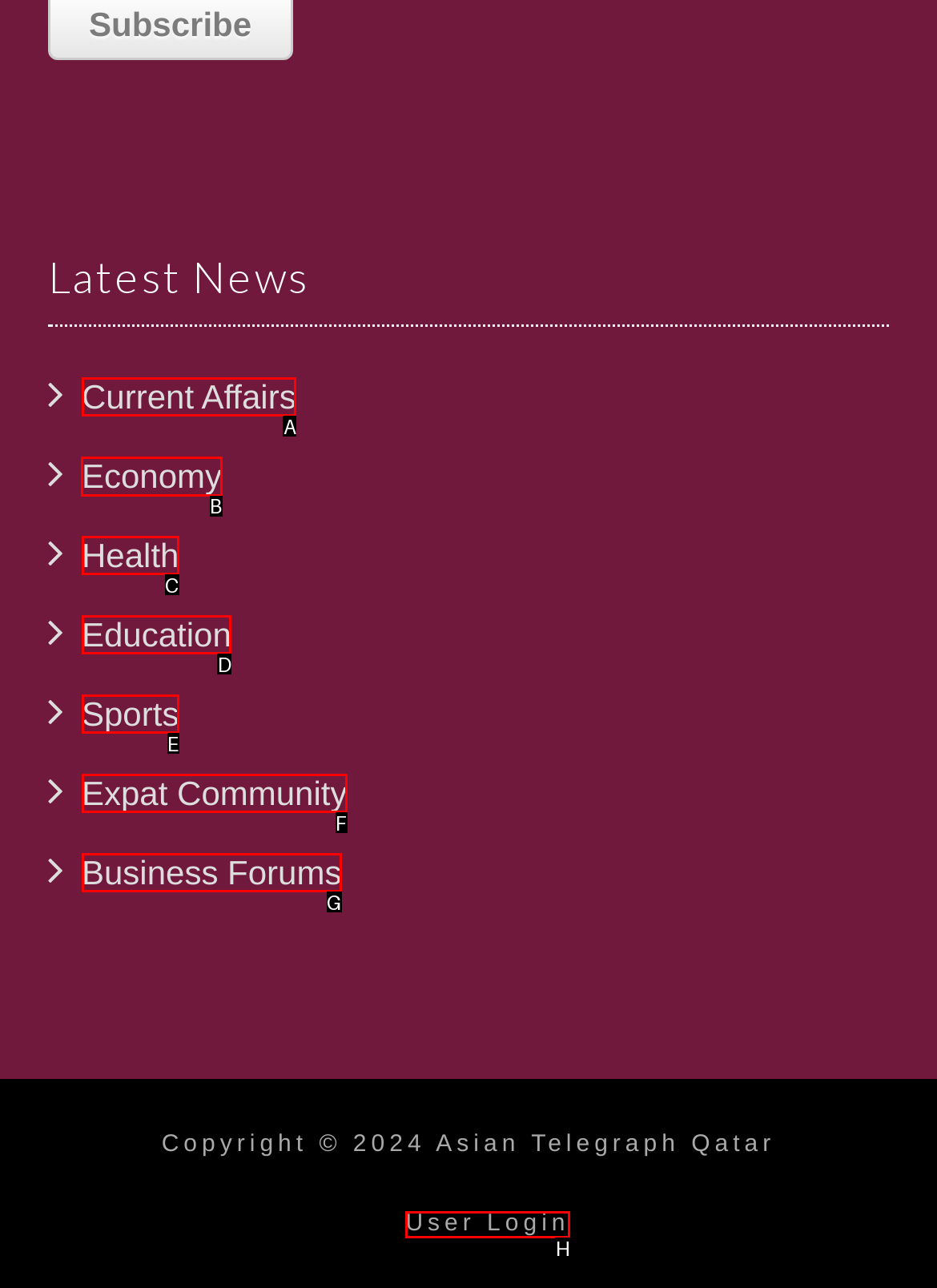Specify which element within the red bounding boxes should be clicked for this task: Switch to English version Respond with the letter of the correct option.

None